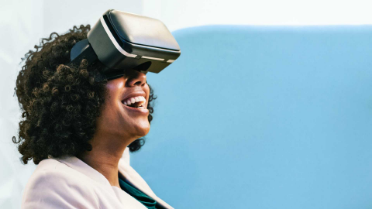Explain the details of the image you are viewing.

A smiling woman with curly hair engages with virtual reality while wearing a VR headset. Her joyful expression suggests an immersive experience, highlighting the potential of advanced technology in modern life. This image reflects the growing influence of artificial intelligence and robotics in daily activities, emphasizing the trend toward digital transformation and the adoption of modern solutions for enhancing personal and professional experiences.